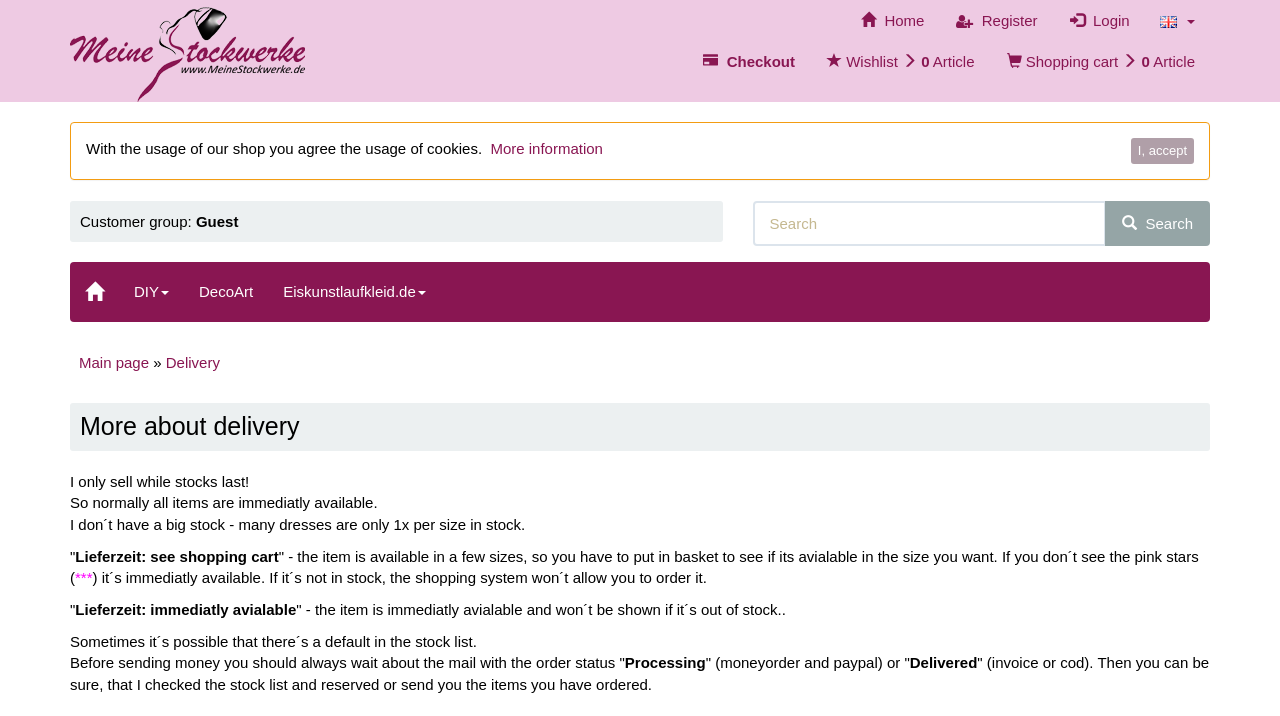Please find the bounding box for the following UI element description. Provide the coordinates in (top-left x, top-left y, bottom-right x, bottom-right y) format, with values between 0 and 1: Delivery

[0.129, 0.494, 0.172, 0.518]